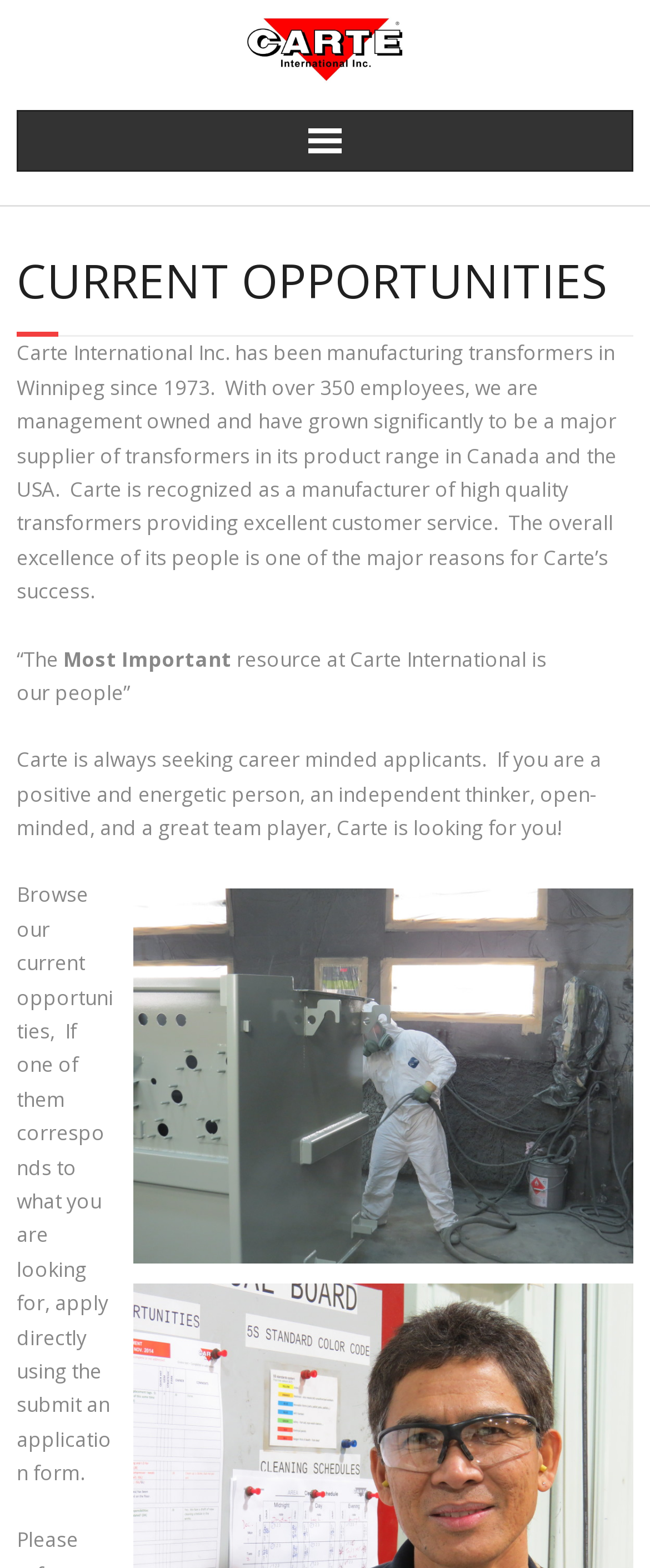What should applicants do if they find a suitable opportunity?
Based on the visual details in the image, please answer the question thoroughly.

The webpage instructs applicants to browse the current opportunities and if they find one that corresponds to what they are looking for, they should apply directly using the submit an application form.